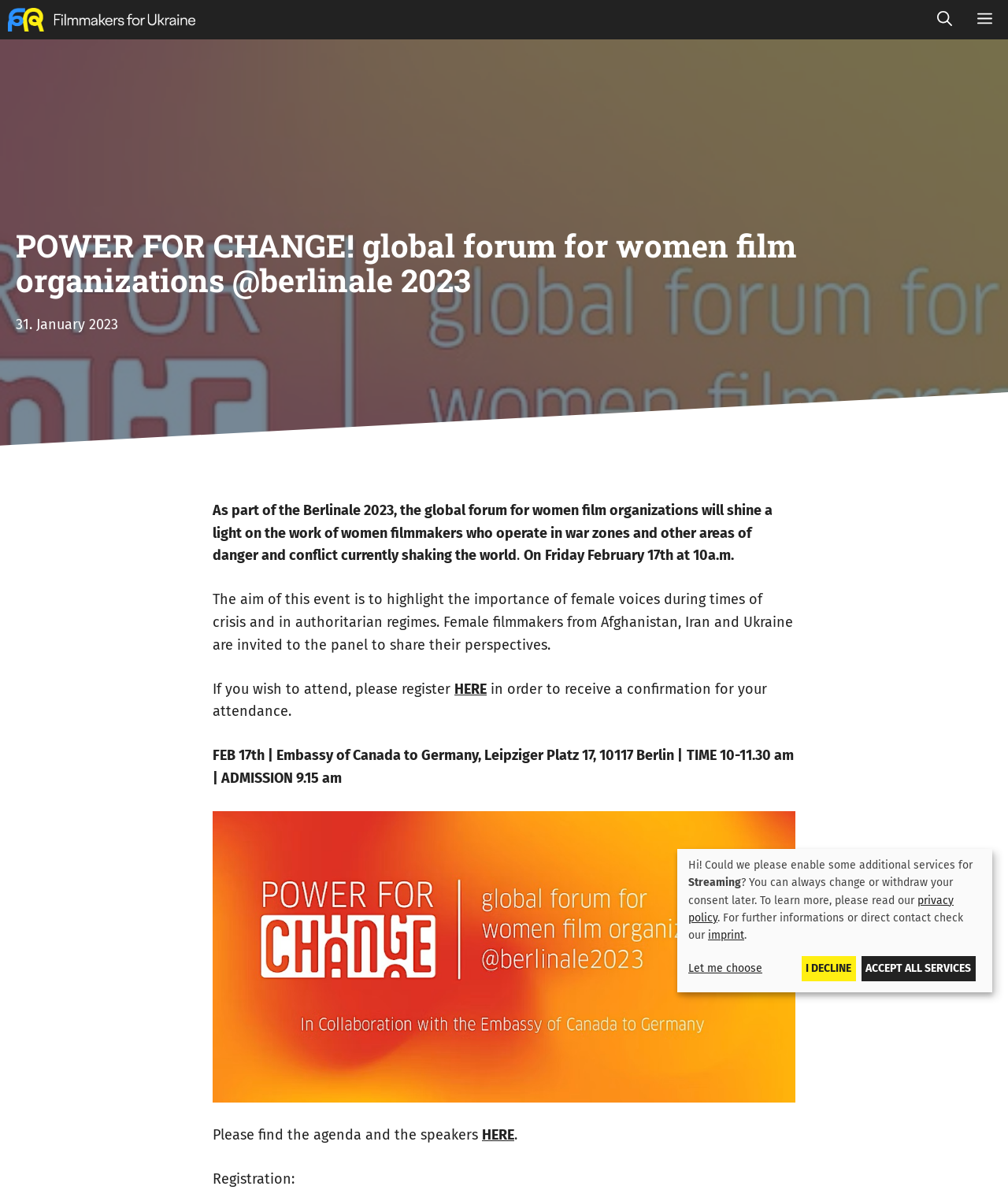Based on the image, please elaborate on the answer to the following question:
How can one attend the event?

I found the answer by analyzing the text content of the webpage, specifically the section that describes the event details. The text mentions 'If you wish to attend, please register' which indicates the step to attend the event.